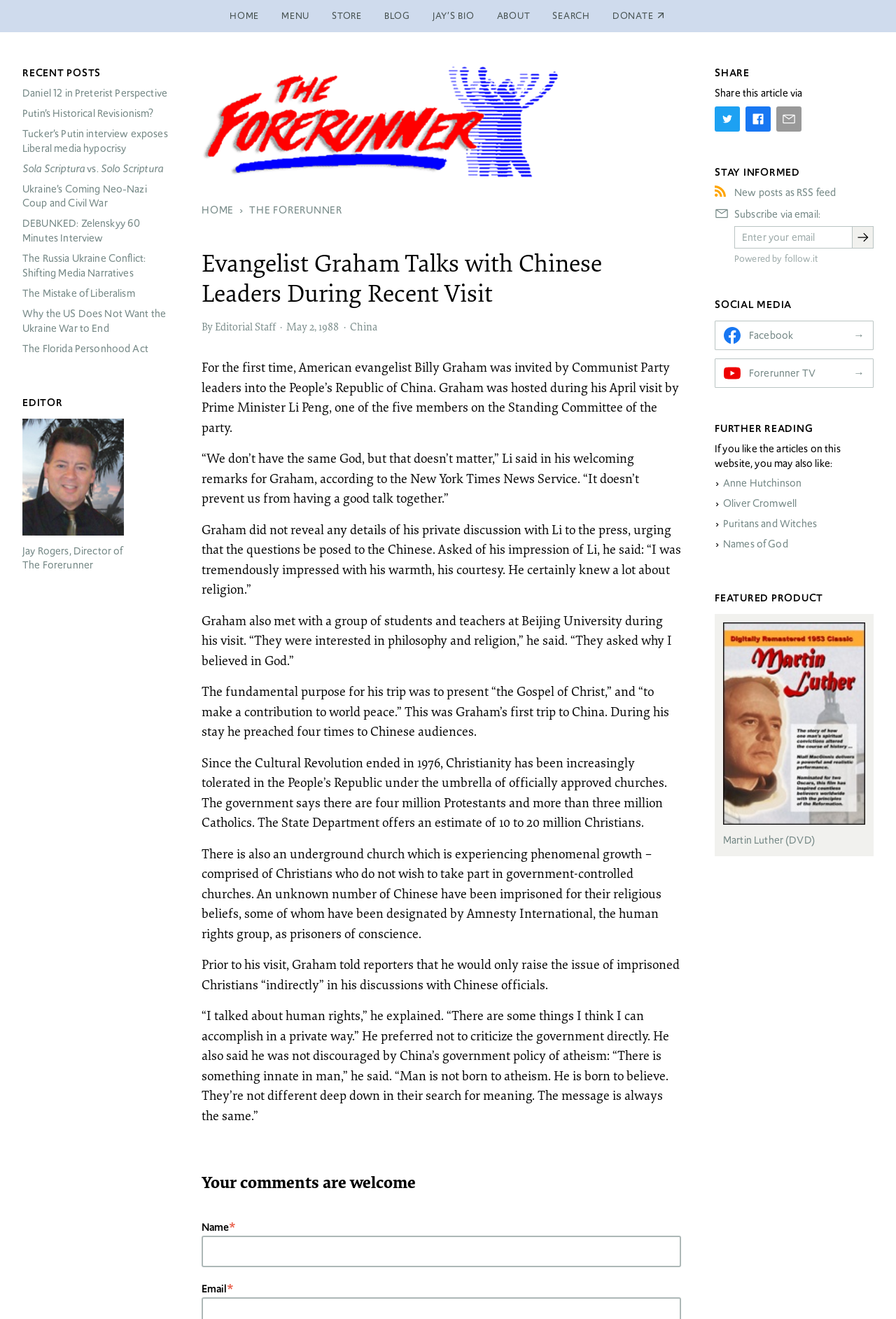Generate a comprehensive description of the webpage content.

This webpage is about an article titled "Evangelist Graham Talks with Chinese Leaders During Recent Visit" on a website called "The Forerunner". The article is displayed prominently in the center of the page, with a heading and several paragraphs of text. The article discusses Billy Graham's visit to China and his meetings with Chinese leaders, including Prime Minister Li Peng.

At the top of the page, there is a navigation menu with links to various sections of the website, including "HOME", "MENU", "STORE", "BLOG", "JAY'S BIO", "ABOUT", and "SEARCH". Below the navigation menu, there is a logo for "The Forerunner" and a link to the website's homepage.

On the left side of the page, there is a sidebar with several sections. The first section is titled "RECENT POSTS" and lists several article titles with links to each article. Below this section, there is a section titled "EDITOR" with a photo of Jay Rogers, the director of The Forerunner, and a link to his profile. There is also a "SHARE" section with links to share the article on Twitter, Facebook, and via email.

Further down the sidebar, there are sections titled "STAY INFORMED", "SOCIAL MEDIA", "FURTHER READING", and "FEATURED PRODUCT". The "STAY INFORMED" section allows users to subscribe to the website's RSS feed or enter their email address to receive updates. The "SOCIAL MEDIA" section has links to The Forerunner's Facebook and YouTube pages. The "FURTHER READING" section lists several article titles related to the main article, and the "FEATURED PRODUCT" section displays a DVD titled "Martin Luther" with a link to purchase it.

At the bottom of the page, there is a footer with links to the website's editorial staff, a copyright notice, and a powered-by notice for follow.it.